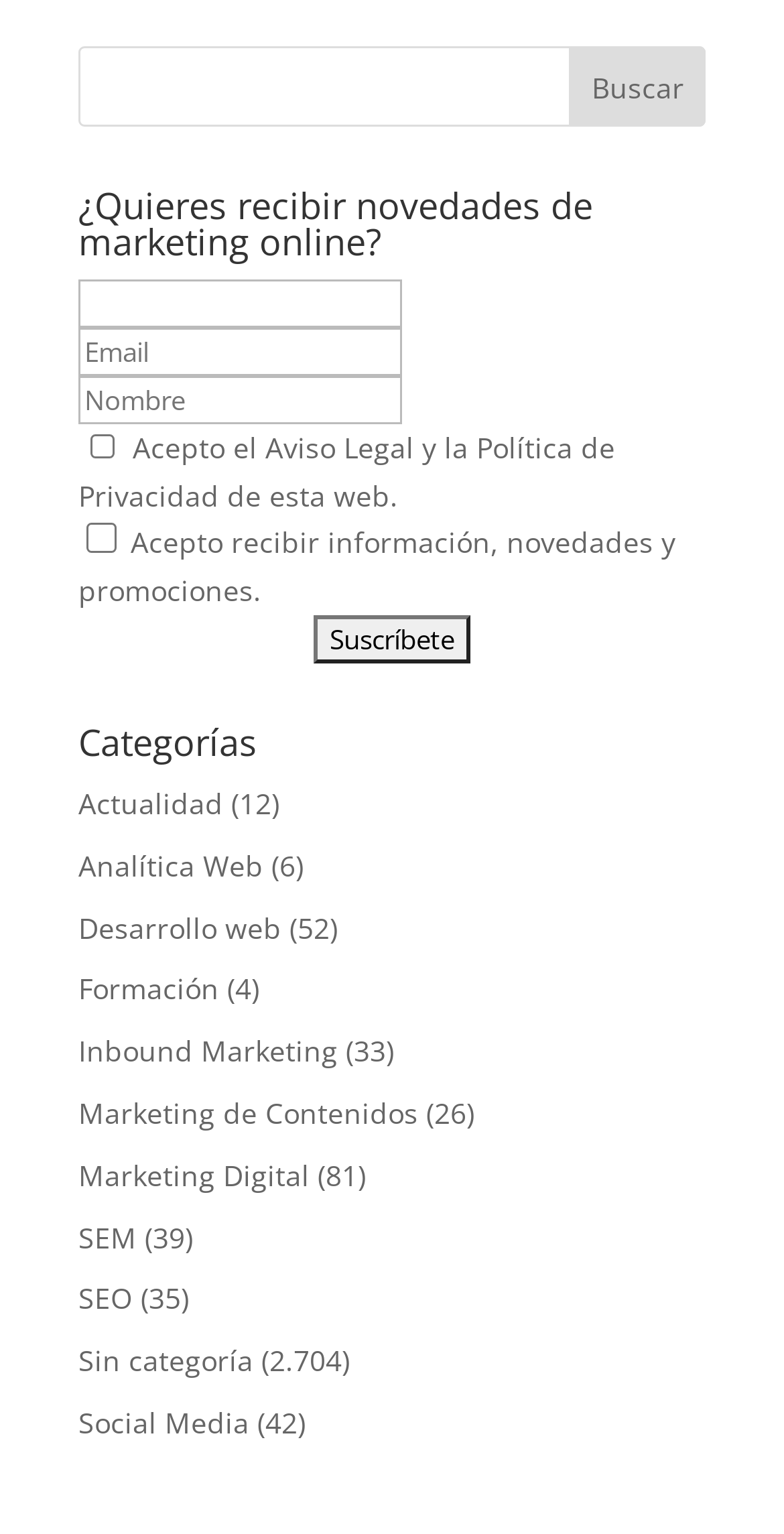Review the image closely and give a comprehensive answer to the question: How many links are there under the 'Categorías' heading that have a number greater than 30 in parentheses?

I examined the links under the 'Categorías' heading and found that three links have a number greater than 30 in parentheses: 'Marketing Digital' with 81, 'Inbound Marketing' with 33, and 'Desarrollo web' with 52.